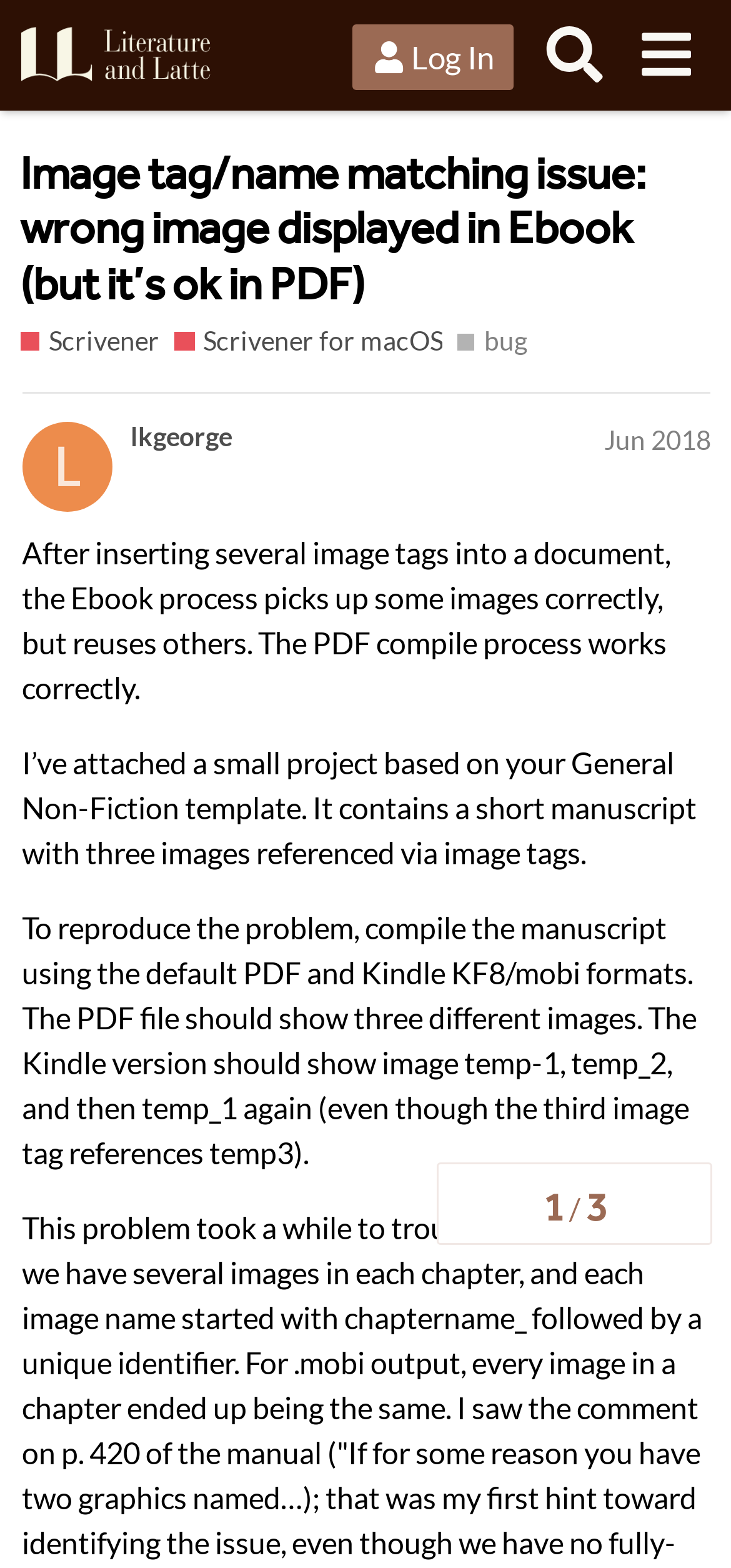Pinpoint the bounding box coordinates of the clickable element needed to complete the instruction: "View the topic details". The coordinates should be provided as four float numbers between 0 and 1: [left, top, right, bottom].

[0.027, 0.094, 0.973, 0.201]